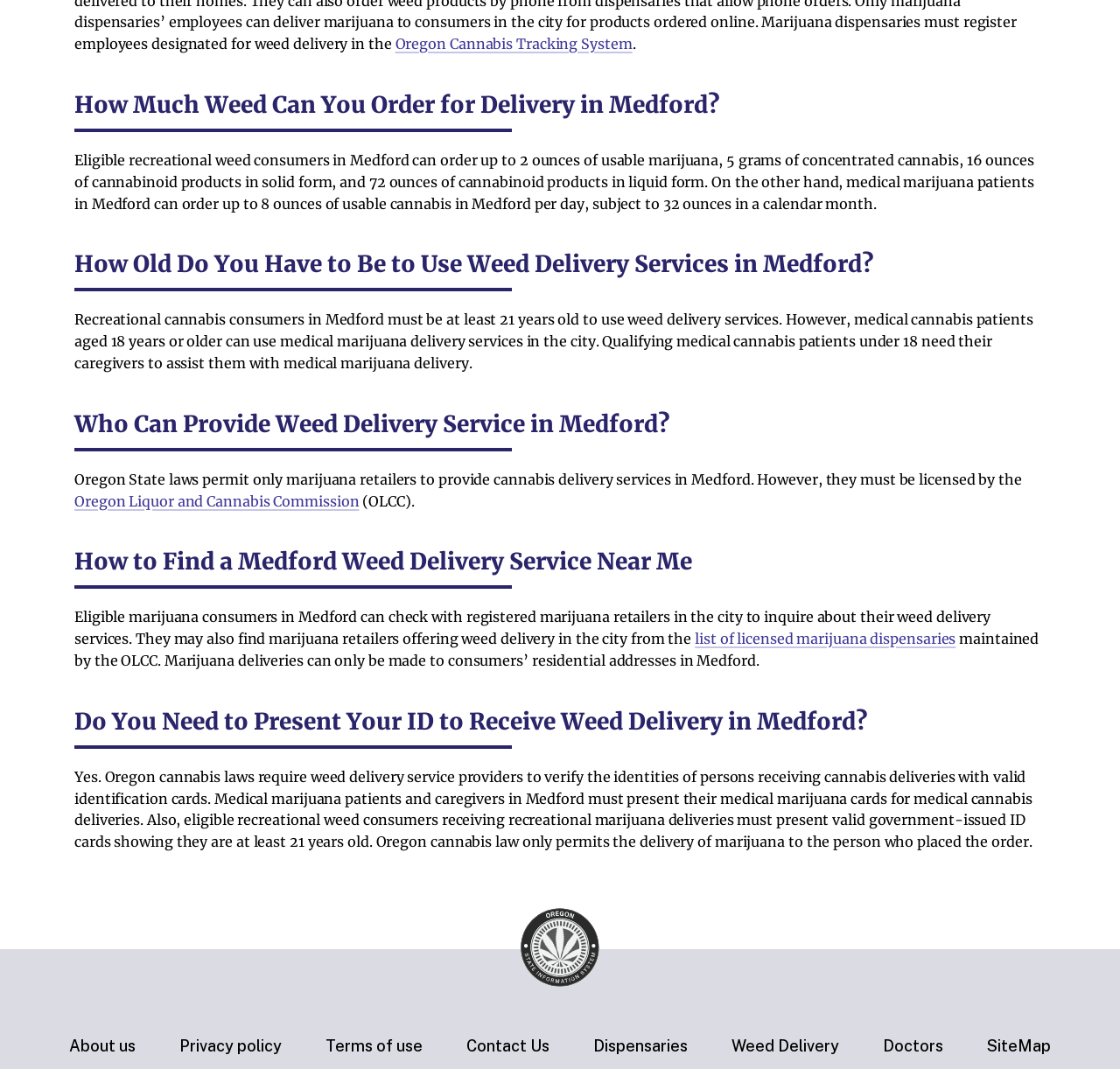Provide a single word or phrase answer to the question: 
What is required to receive weed delivery in Medford?

Valid ID